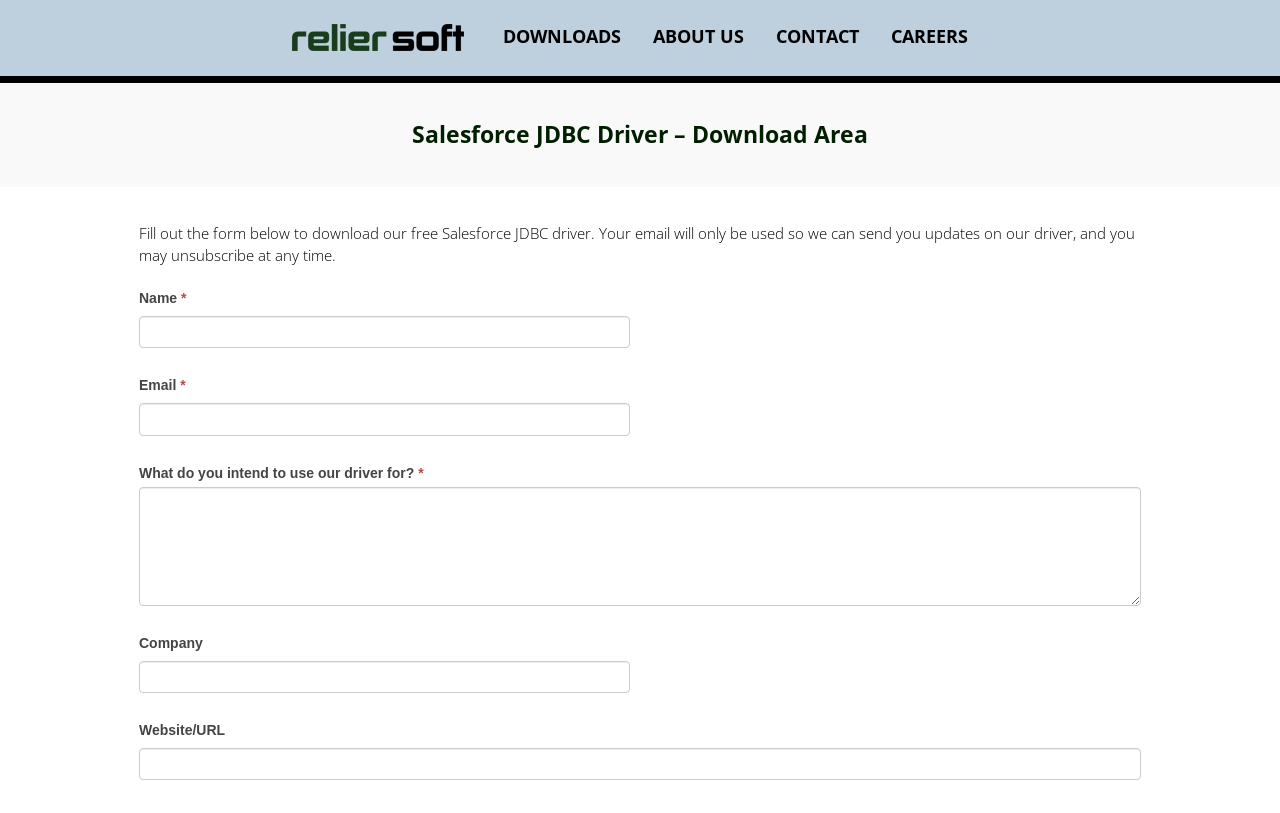For the following element description, predict the bounding box coordinates in the format (top-left x, top-left y, bottom-right x, bottom-right y). All values should be floating point numbers between 0 and 1. Description: ABOUT US

[0.51, 0.019, 0.581, 0.069]